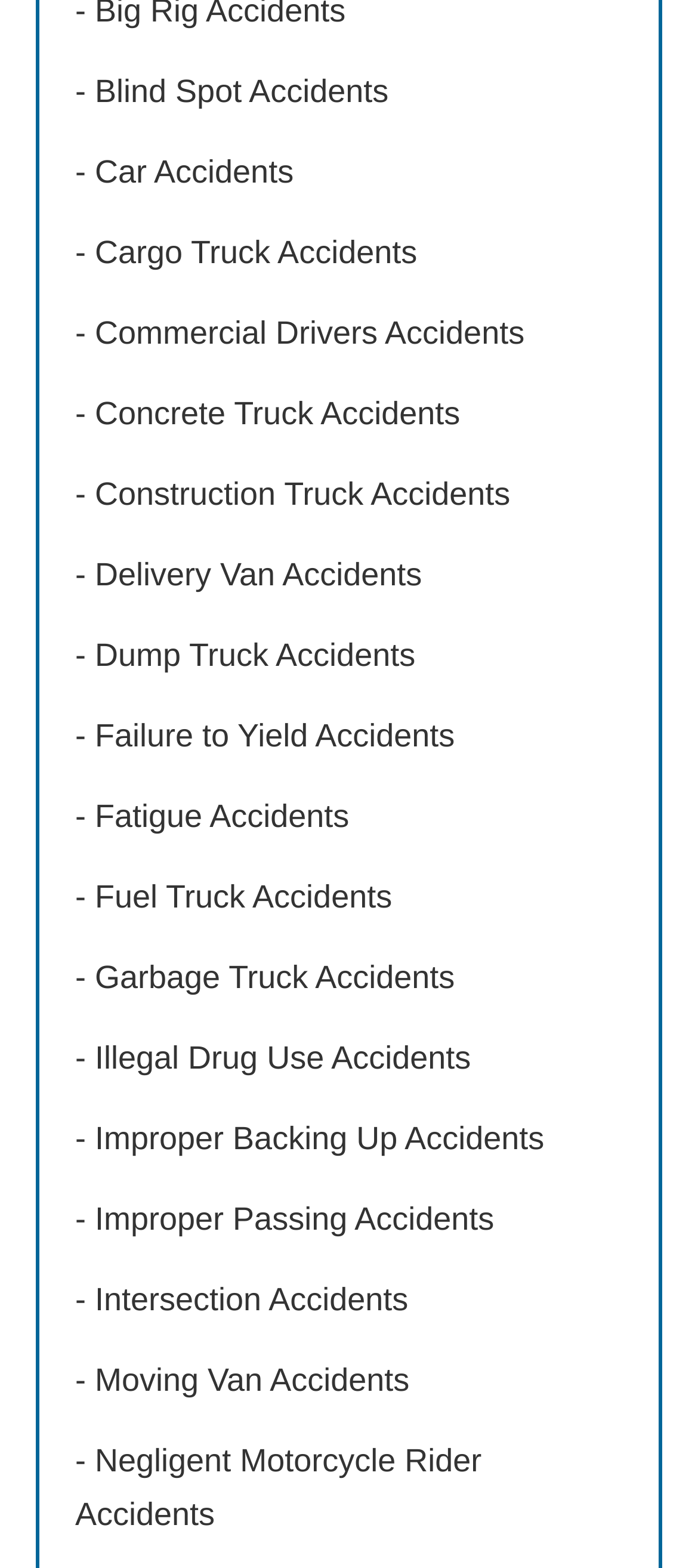Is there a type of accident related to motorcycles?
Please craft a detailed and exhaustive response to the question.

I scanned the list of links and found one labeled as 'Negligent Motorcycle Rider Accidents', which indicates that there is a type of accident related to motorcycles.